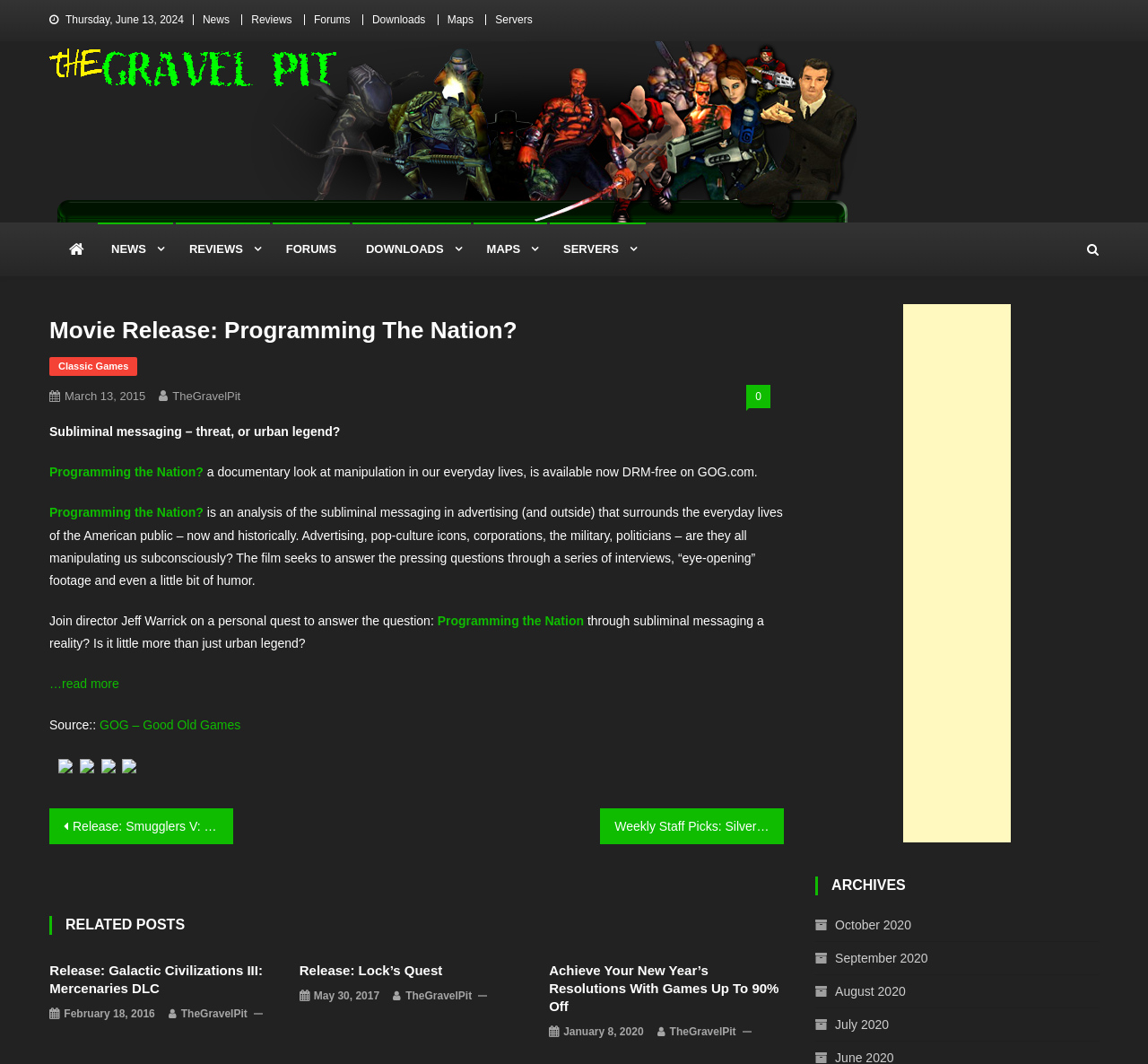What is the platform where the documentary is available?
Answer the question based on the image using a single word or a brief phrase.

GOG.com